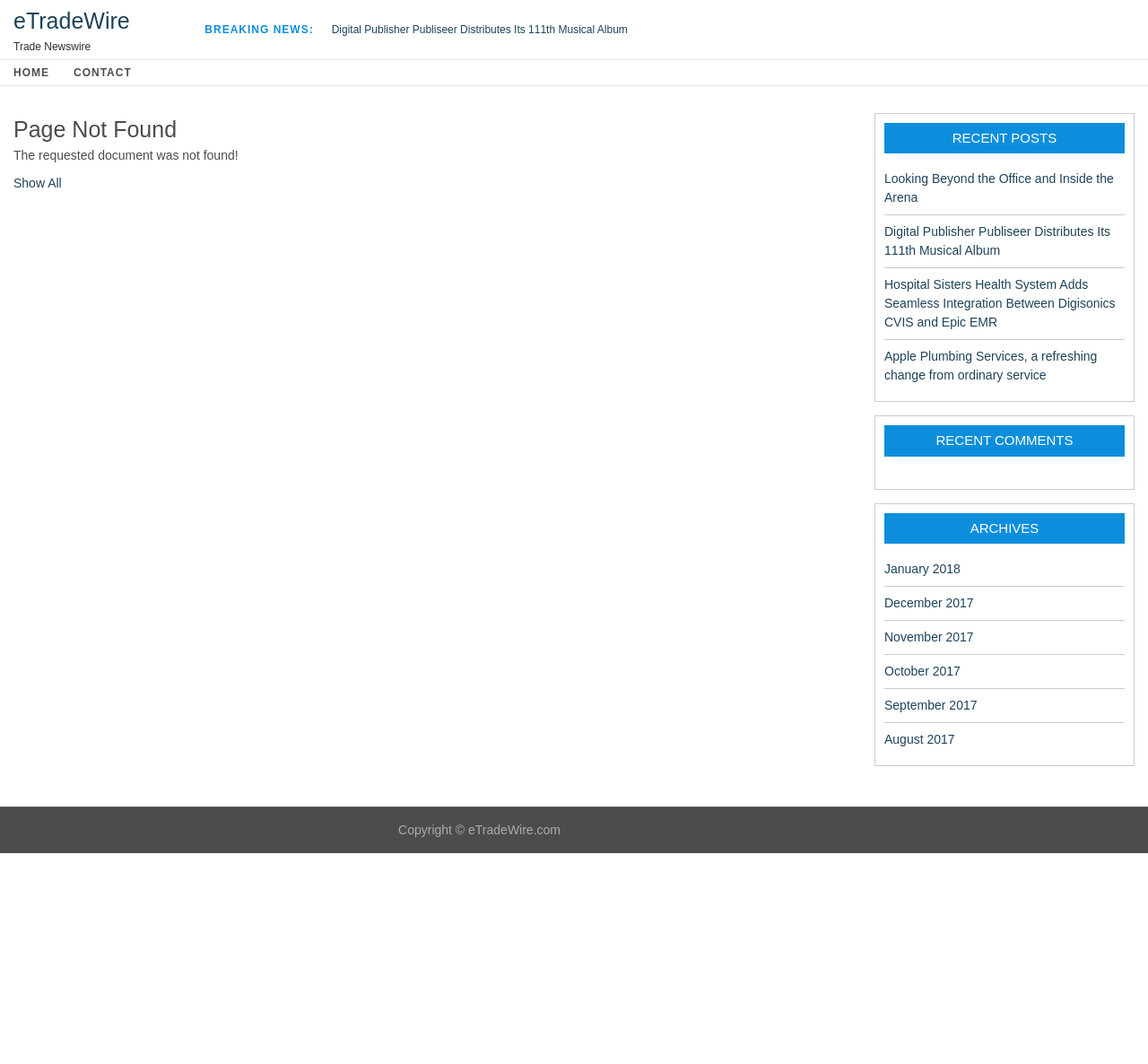Pinpoint the bounding box coordinates of the clickable element to carry out the following instruction: "Check the 'Copyright' information."

[0.347, 0.773, 0.488, 0.787]